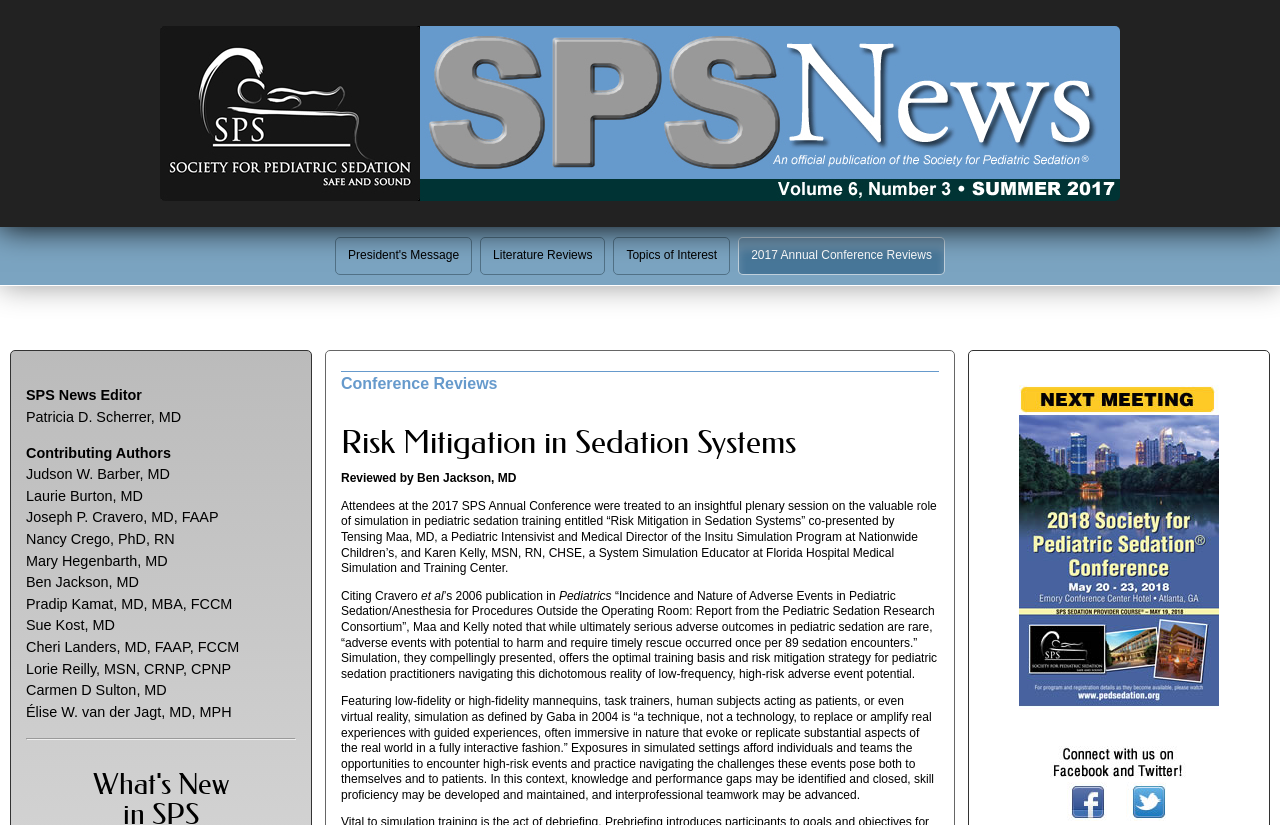Identify the bounding box coordinates for the UI element mentioned here: "name="socialicons_r2_c2"". Provide the coordinates as four float values between 0 and 1, i.e., [left, top, right, bottom].

[0.821, 0.971, 0.874, 0.992]